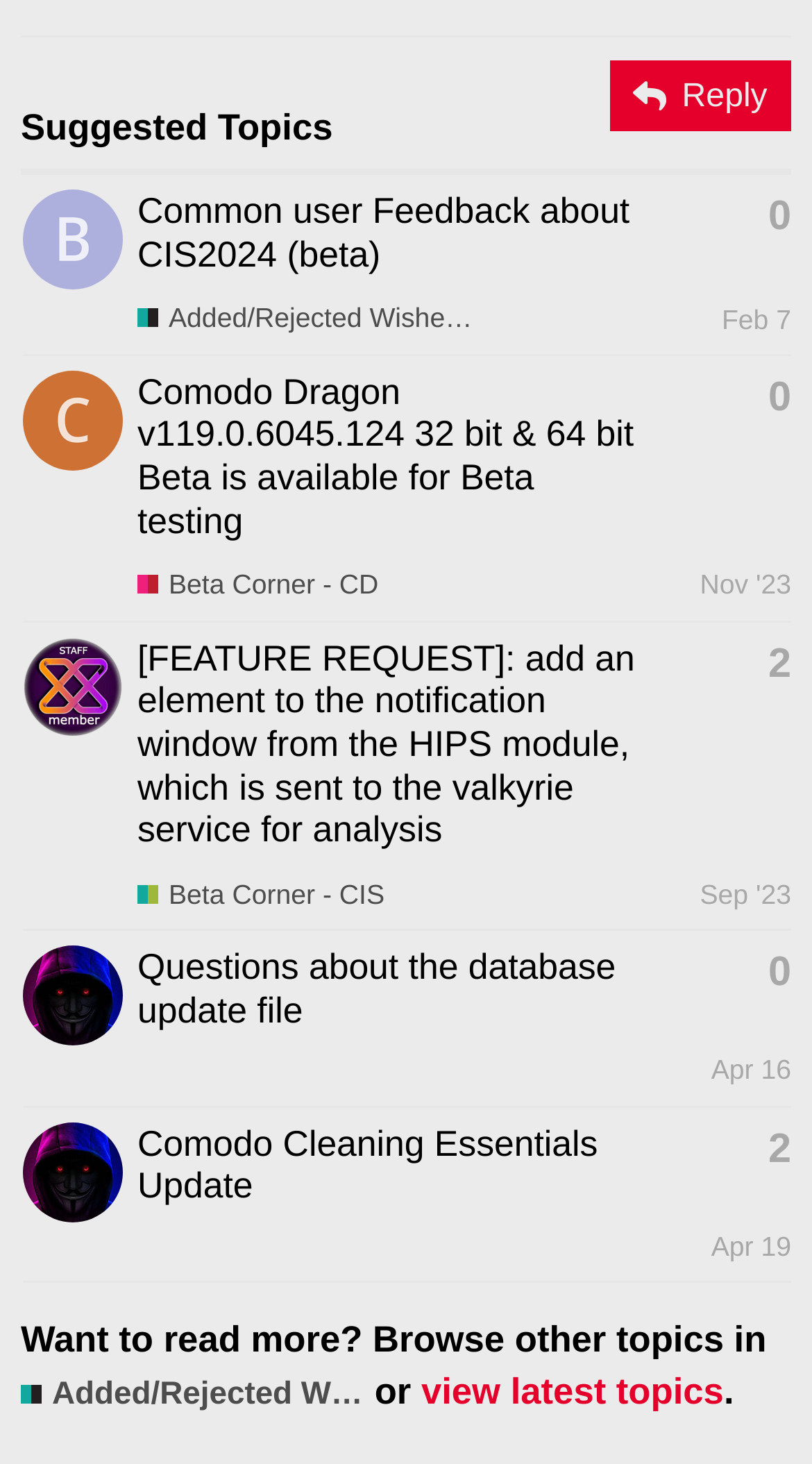Provide the bounding box coordinates for the area that should be clicked to complete the instruction: "View the latest topics".

[0.519, 0.935, 0.891, 0.964]